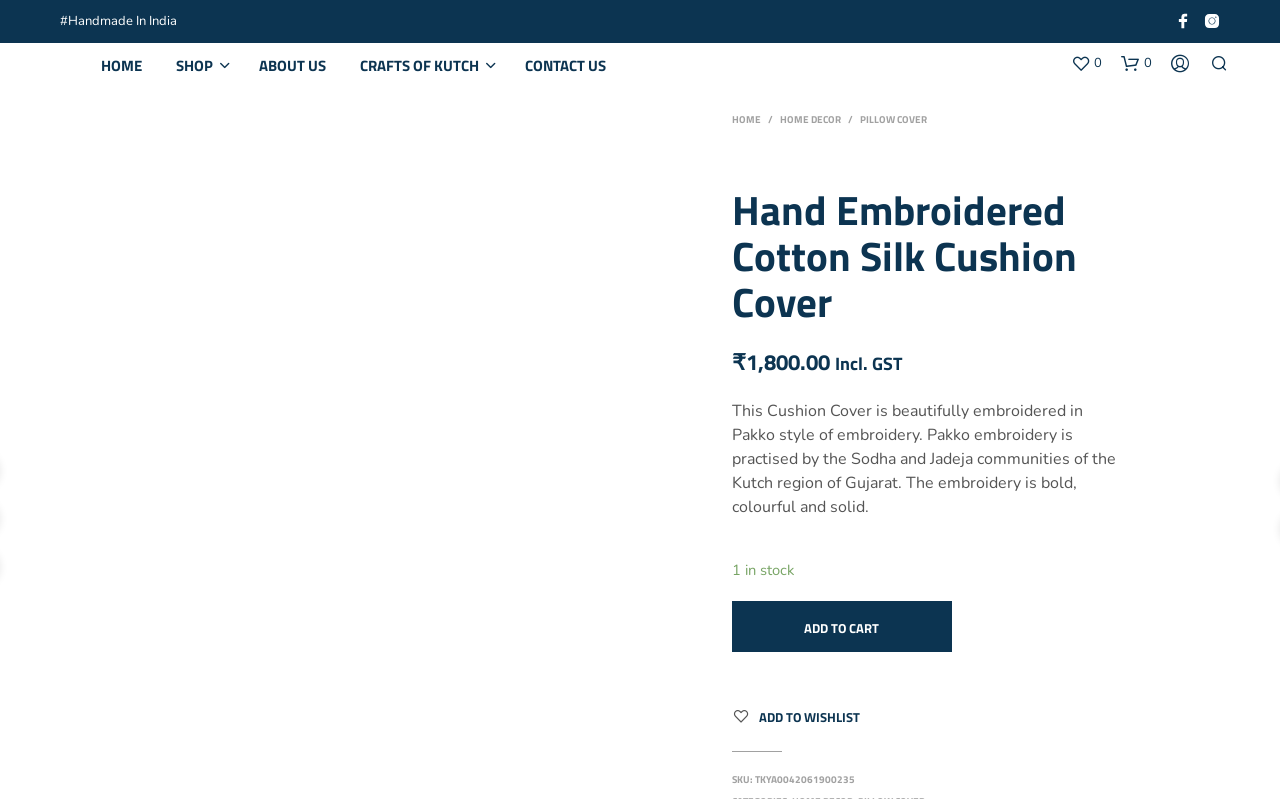What is the function of the button below the product price?
Look at the image and respond with a one-word or short phrase answer.

ADD TO CART